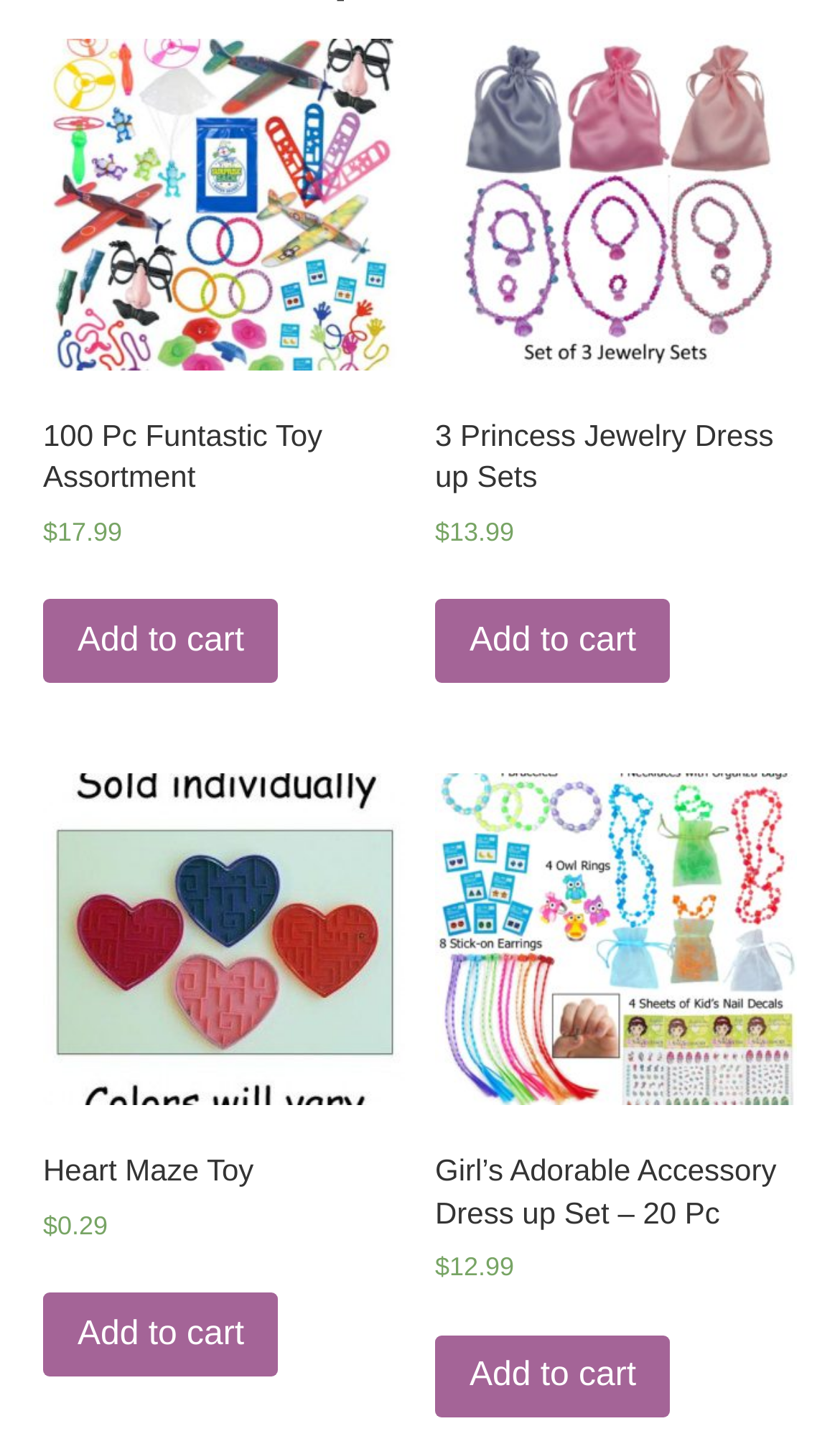Find the bounding box coordinates for the area you need to click to carry out the instruction: "View 100 Pc Funtastic Toy Assortment details". The coordinates should be four float numbers between 0 and 1, indicated as [left, top, right, bottom].

[0.051, 0.026, 0.482, 0.381]